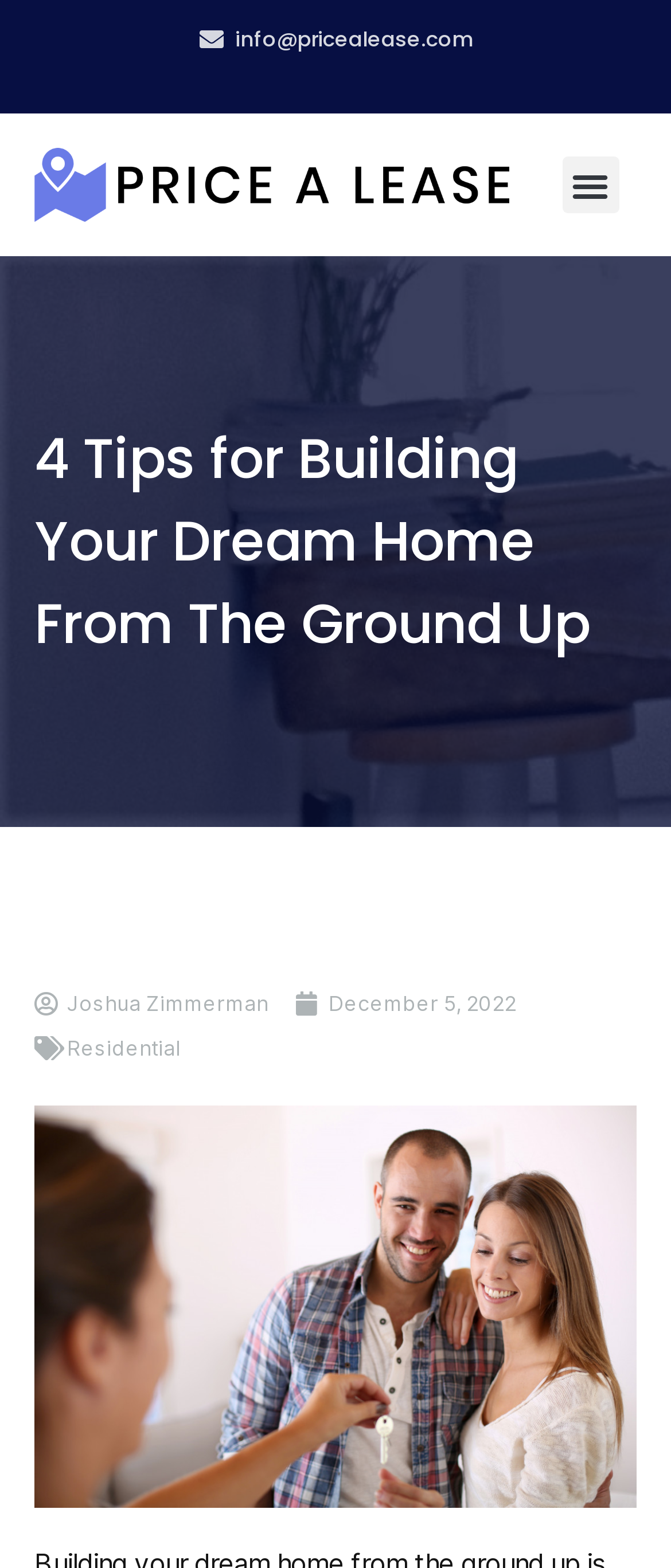Articulate a detailed summary of the webpage's content and design.

The webpage is about building a dream home, with a focus on providing essential tips for the process. At the top left of the page, there is a link to contact the website via email, "info@pricealease.com". Next to it, there is another link with no text. On the top right, a menu toggle button is located.

Below the top section, a prominent heading reads "4 Tips for Building Your Dream Home From The Ground Up". This heading is centered and takes up a significant portion of the page.

Underneath the heading, there are several links and an image. The links include the author's name, "Joshua Zimmerman", and the publication date, "December 5, 2022", which also has a timestamp. There is another link to a category called "Residential". 

The image, which takes up a significant portion of the page, depicts a real estate agent handing over house keys to a couple who have bought a house. It is positioned below the links and heading, and spans almost the entire width of the page.